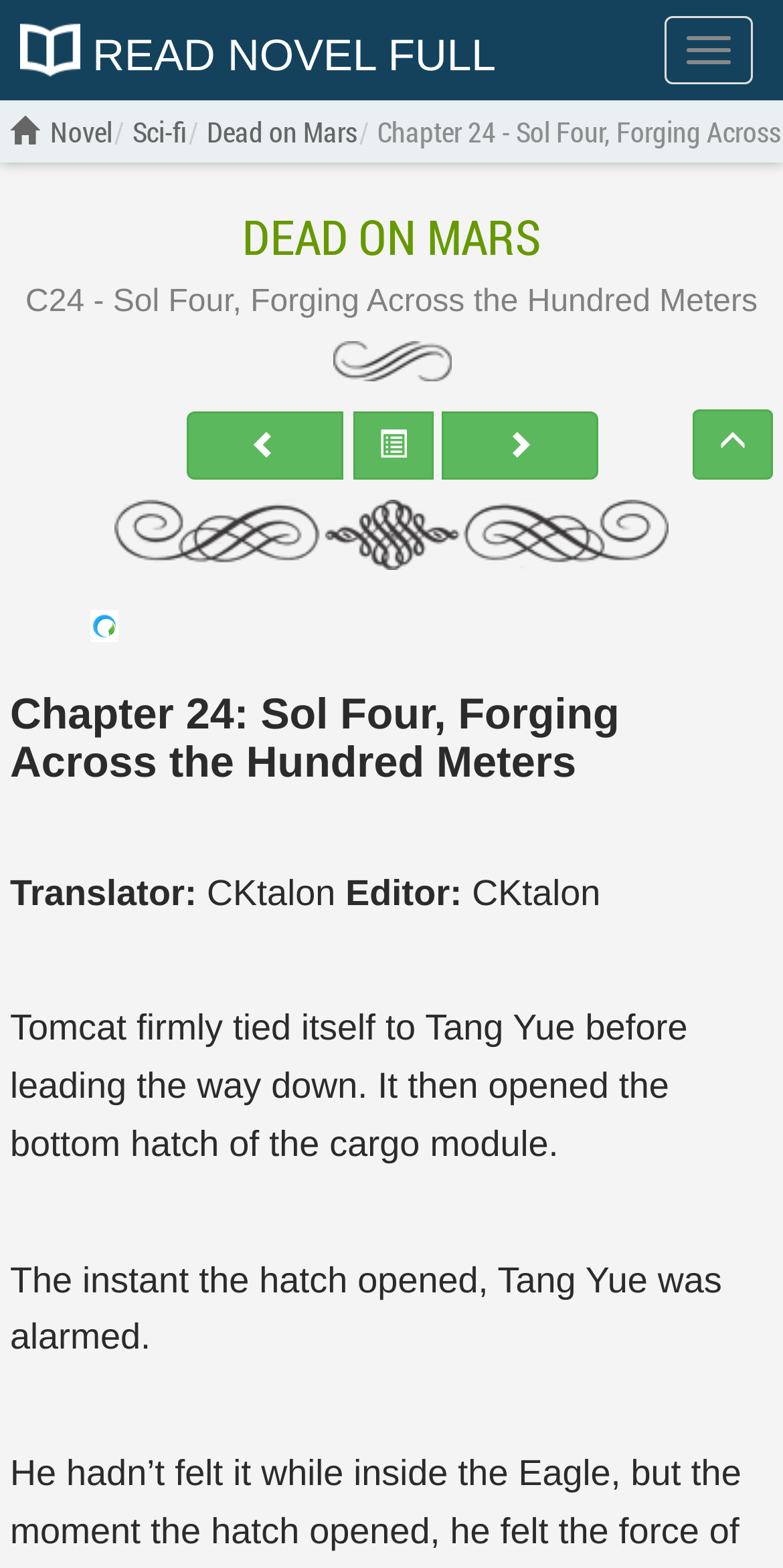Could you indicate the bounding box coordinates of the region to click in order to complete this instruction: "Read 'Dead on Mars' chapter".

[0.264, 0.072, 0.456, 0.096]